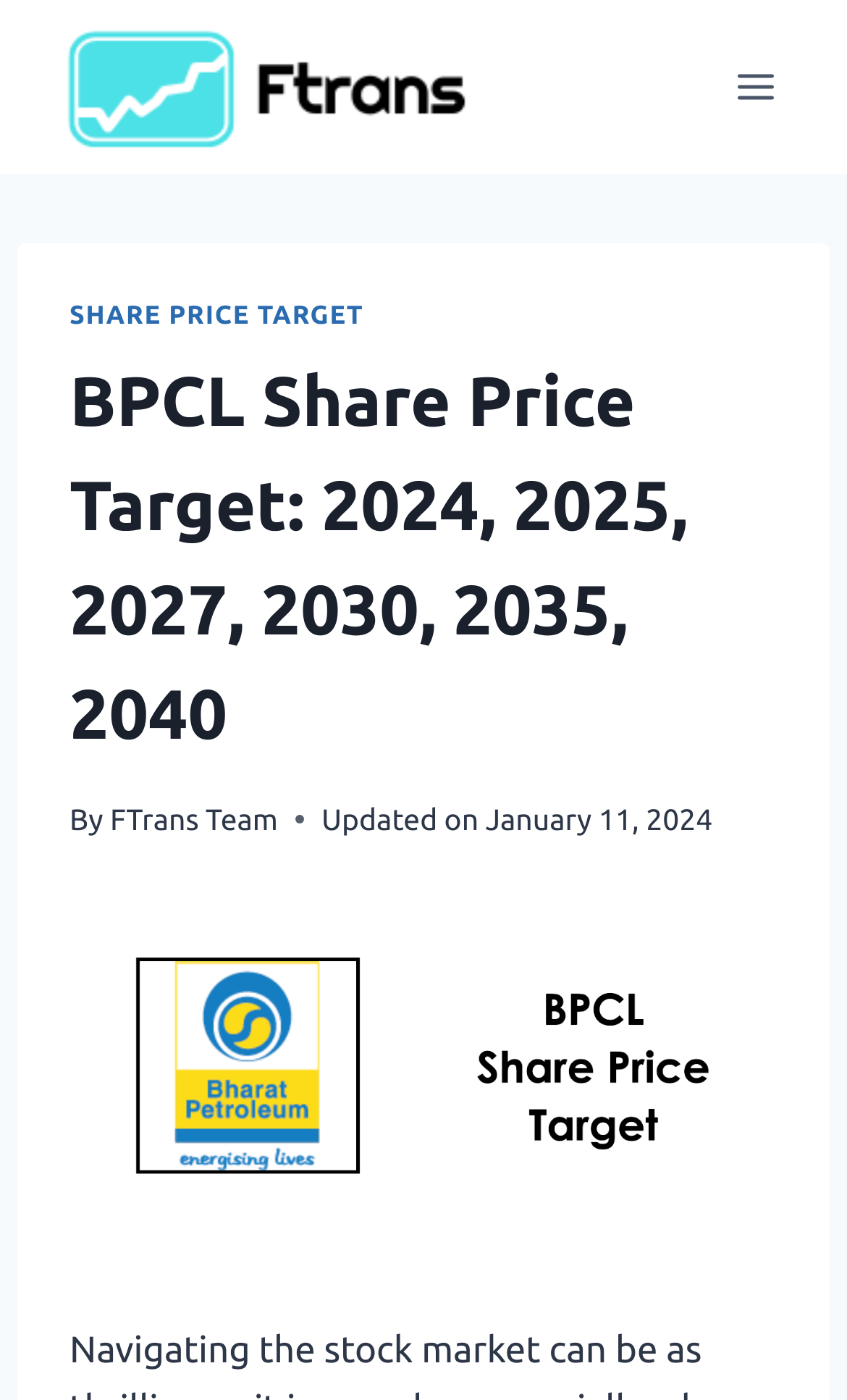Please find the bounding box for the following UI element description. Provide the coordinates in (top-left x, top-left y, bottom-right x, bottom-right y) format, with values between 0 and 1: FTrans Team

[0.13, 0.572, 0.328, 0.597]